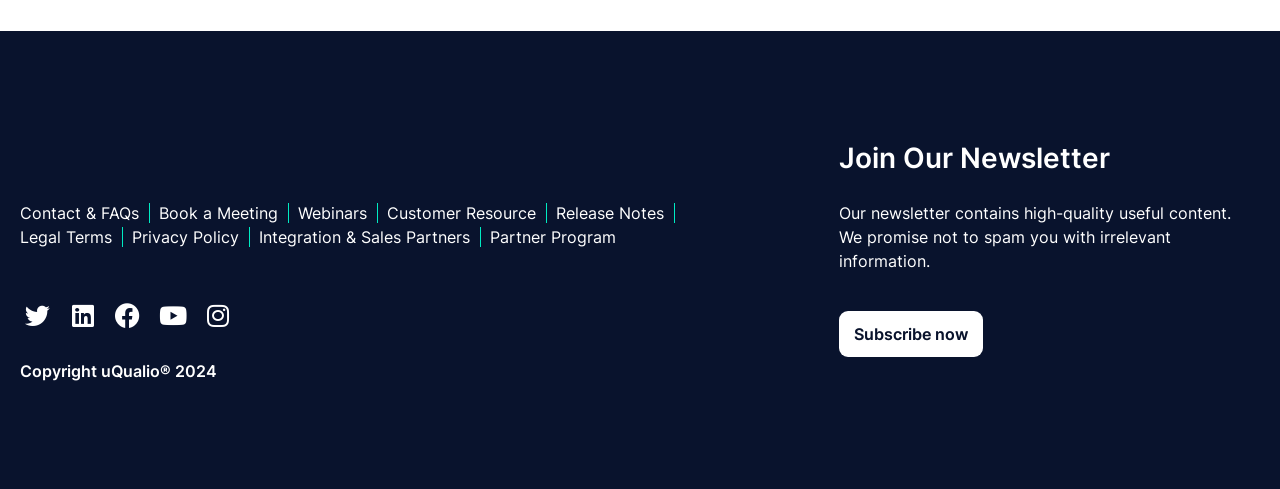Identify the bounding box coordinates for the UI element described as follows: Contact & FAQs. Use the format (top-left x, top-left y, bottom-right x, bottom-right y) and ensure all values are floating point numbers between 0 and 1.

[0.016, 0.41, 0.109, 0.46]